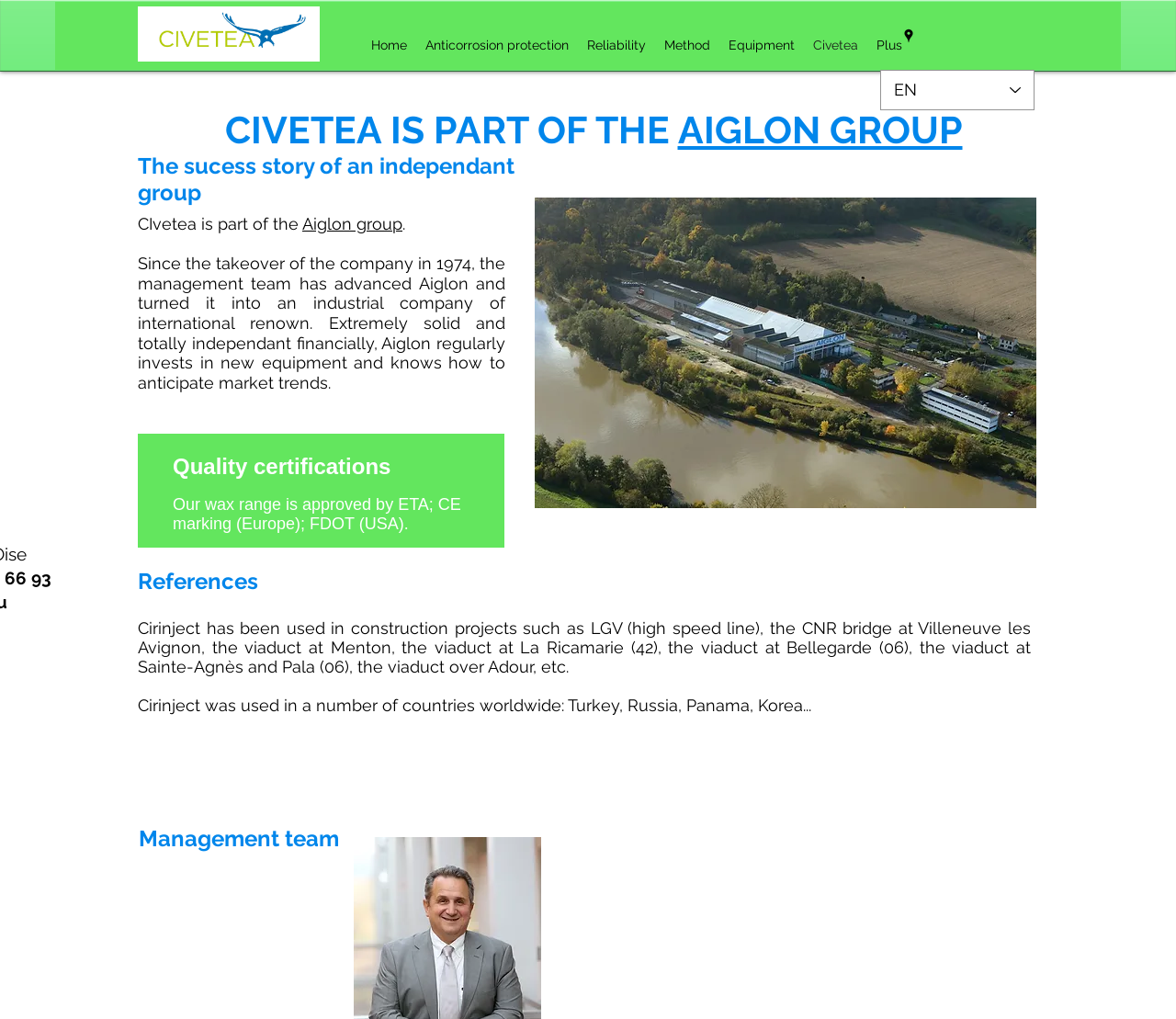Based on the element description, predict the bounding box coordinates (top-left x, top-left y, bottom-right x, bottom-right y) for the UI element in the screenshot: Anticorrosion protection

[0.354, 0.029, 0.491, 0.06]